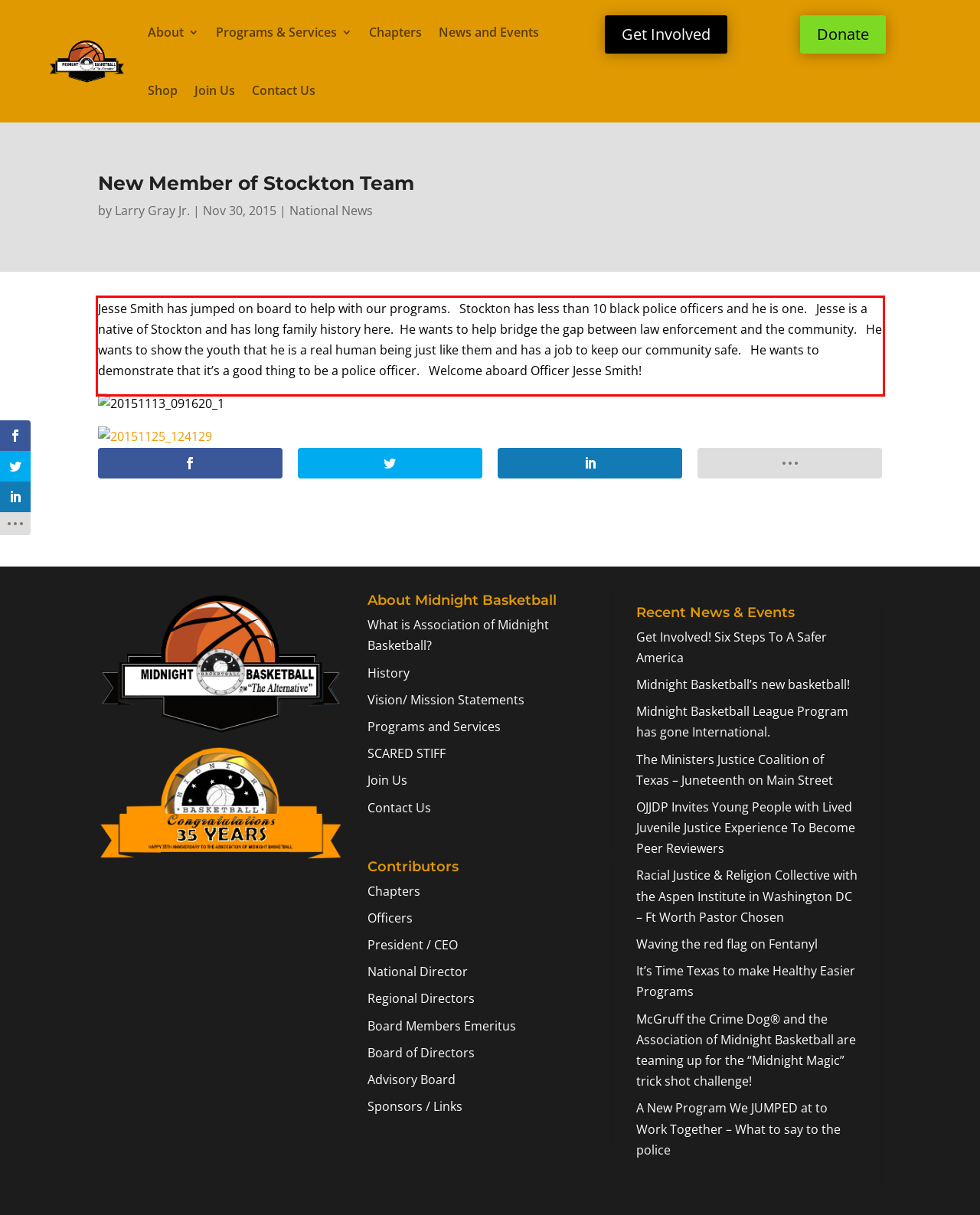View the screenshot of the webpage and identify the UI element surrounded by a red bounding box. Extract the text contained within this red bounding box.

Jesse Smith has jumped on board to help with our programs. Stockton has less than 10 black police officers and he is one. Jesse is a native of Stockton and has long family history here. He wants to help bridge the gap between law enforcement and the community. He wants to show the youth that he is a real human being just like them and has a job to keep our community safe. He wants to demonstrate that it’s a good thing to be a police officer. Welcome aboard Officer Jesse Smith!